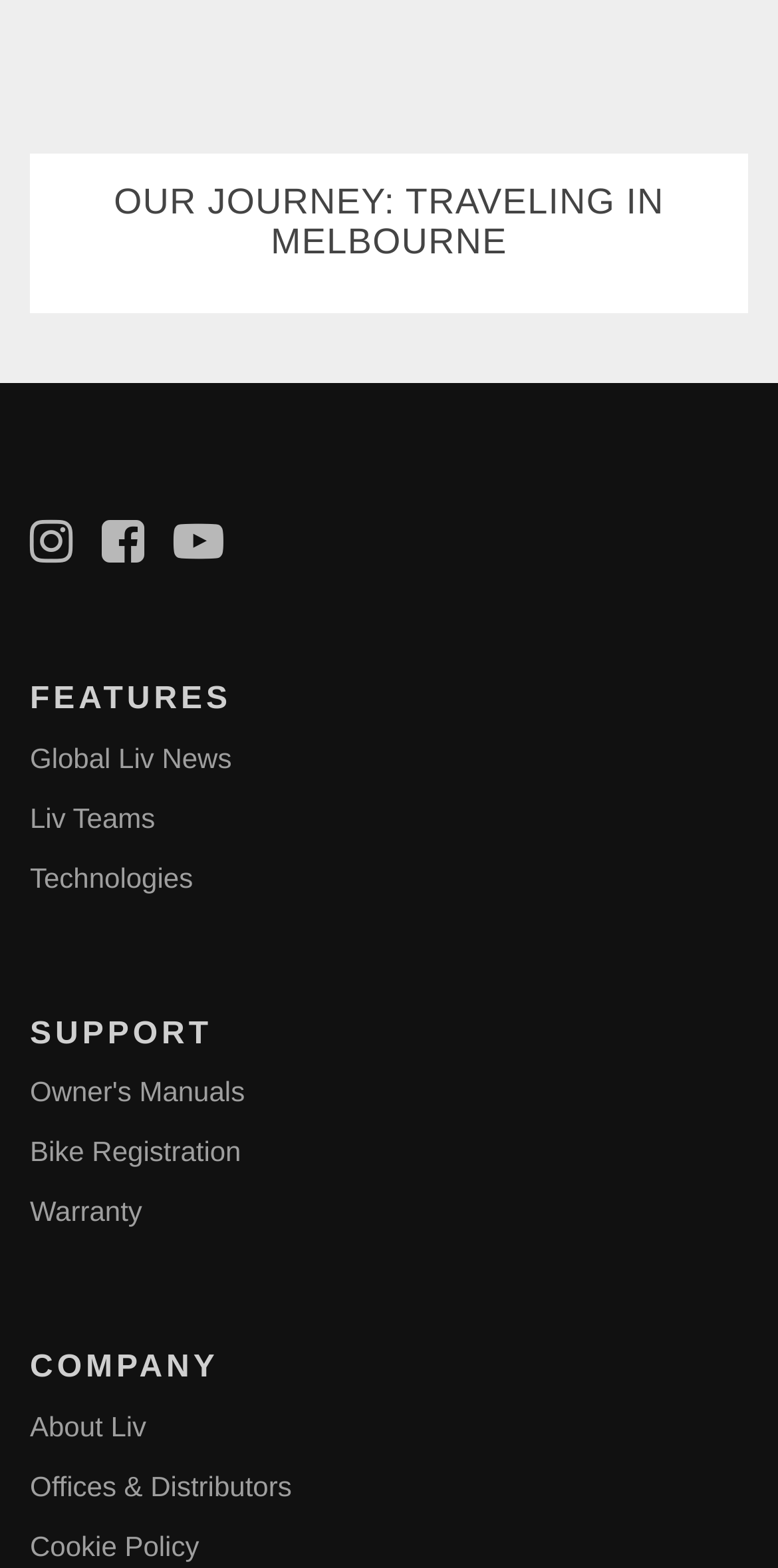What are the social media platforms linked?
Please provide a single word or phrase as the answer based on the screenshot.

Instagram, Facebook, Youtube